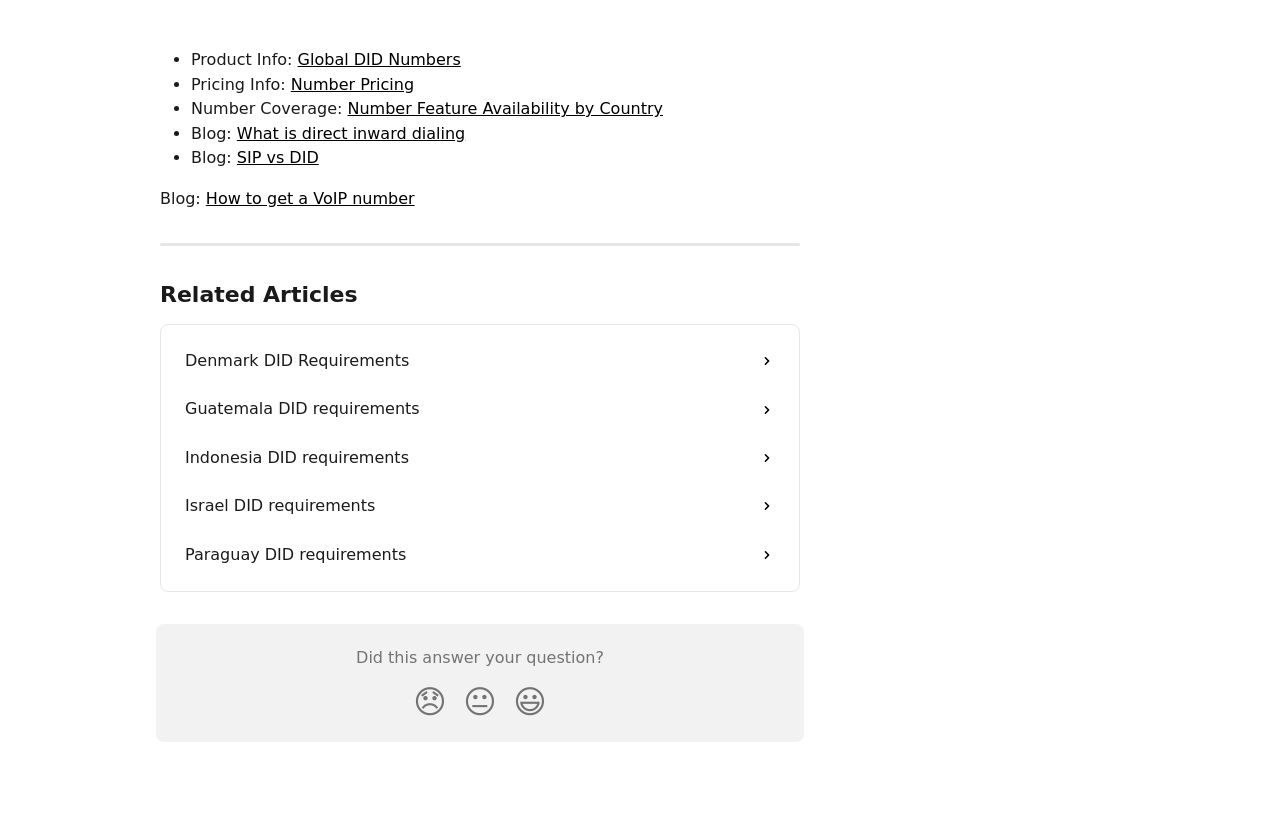What is the main topic of the webpage?
Using the picture, provide a one-word or short phrase answer.

DID numbers